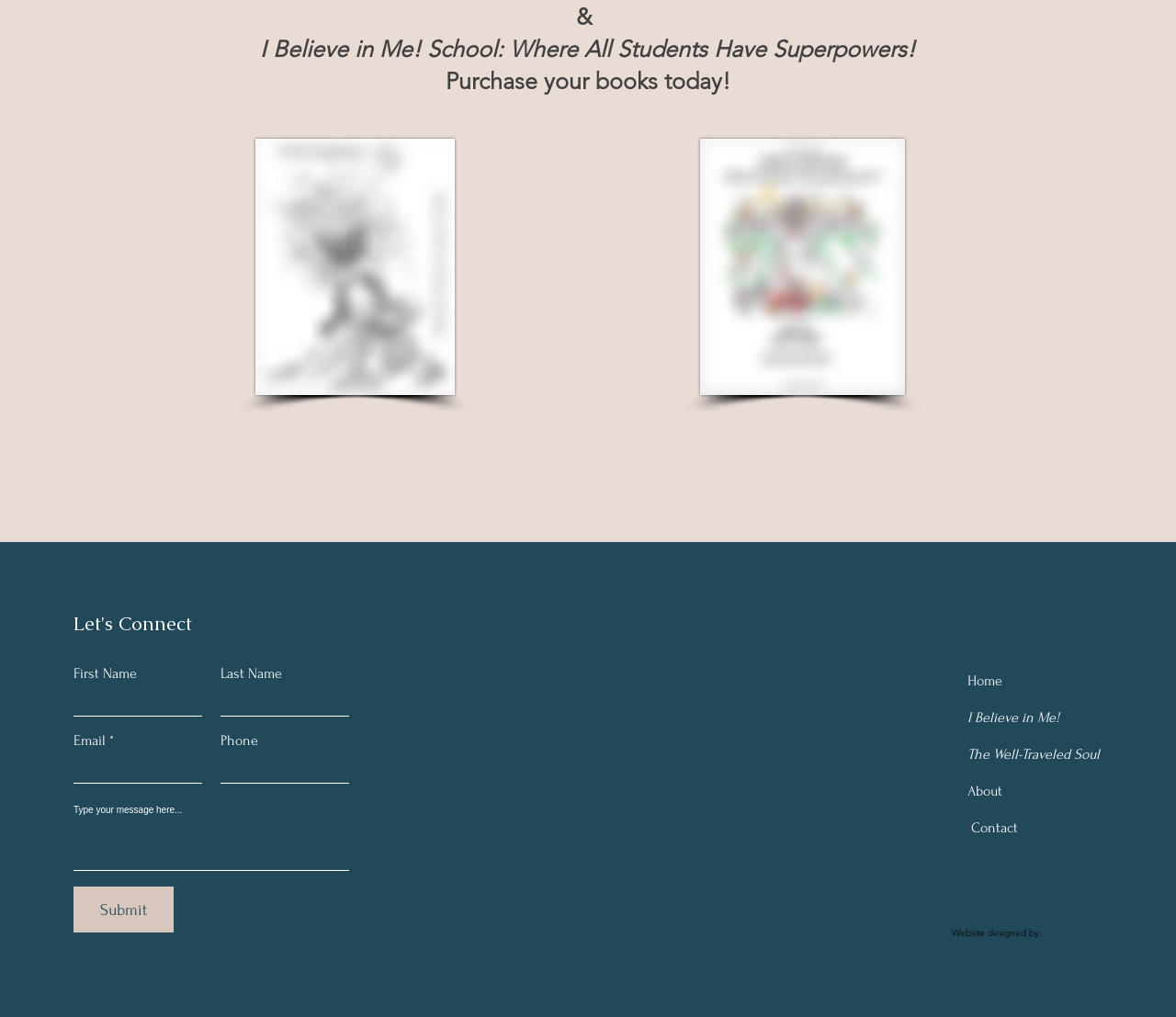What is the purpose of the 'Buy Now' links?
Provide an in-depth and detailed answer to the question.

The 'Buy Now' links are placed next to the images of the books, suggesting that they are meant to be used to purchase the books. The presence of the book images and the 'Buy Now' links together implies a call-to-action for the user to buy the books.